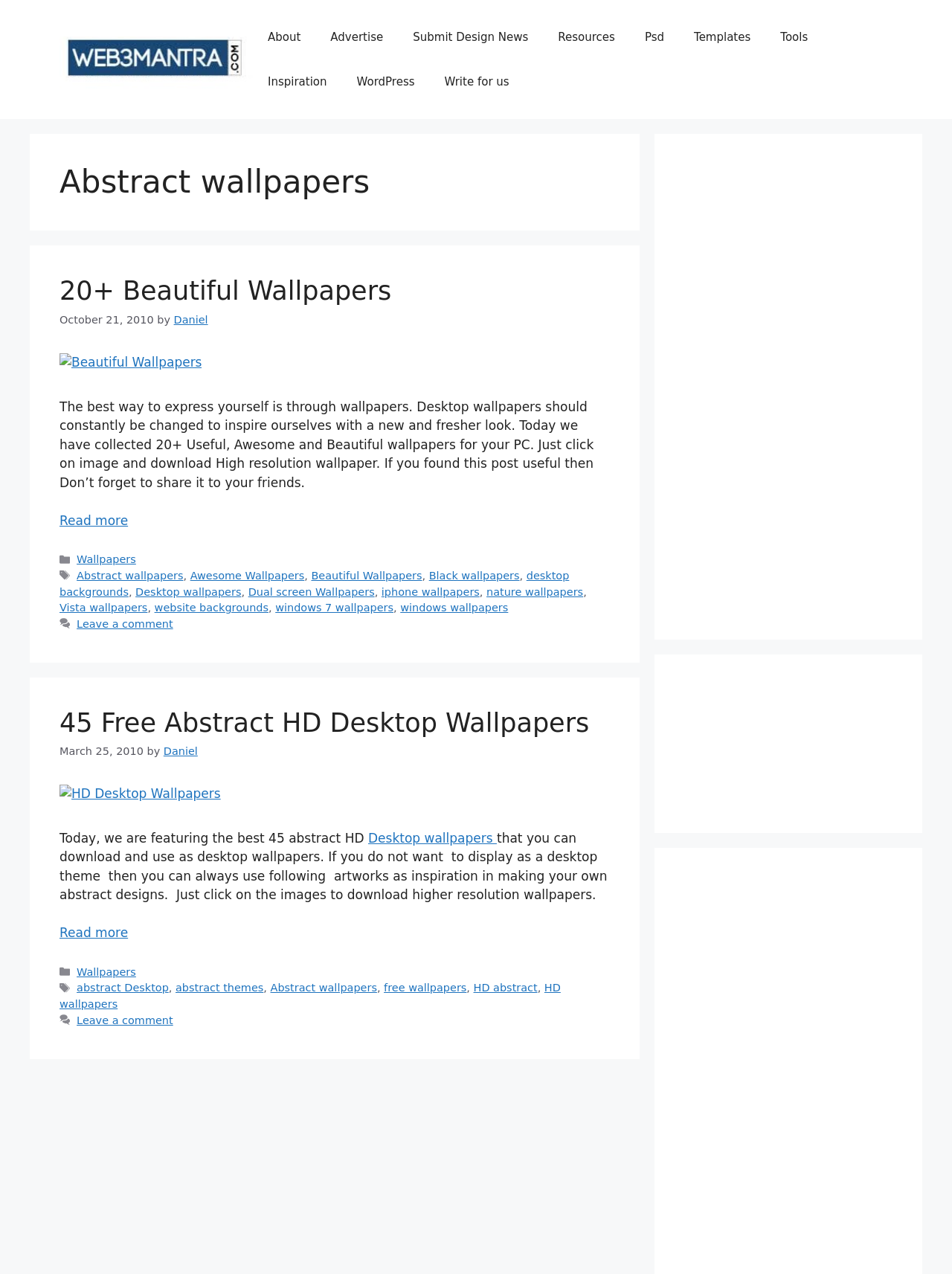Who is the author of the first post? Examine the screenshot and reply using just one word or a brief phrase.

Daniel